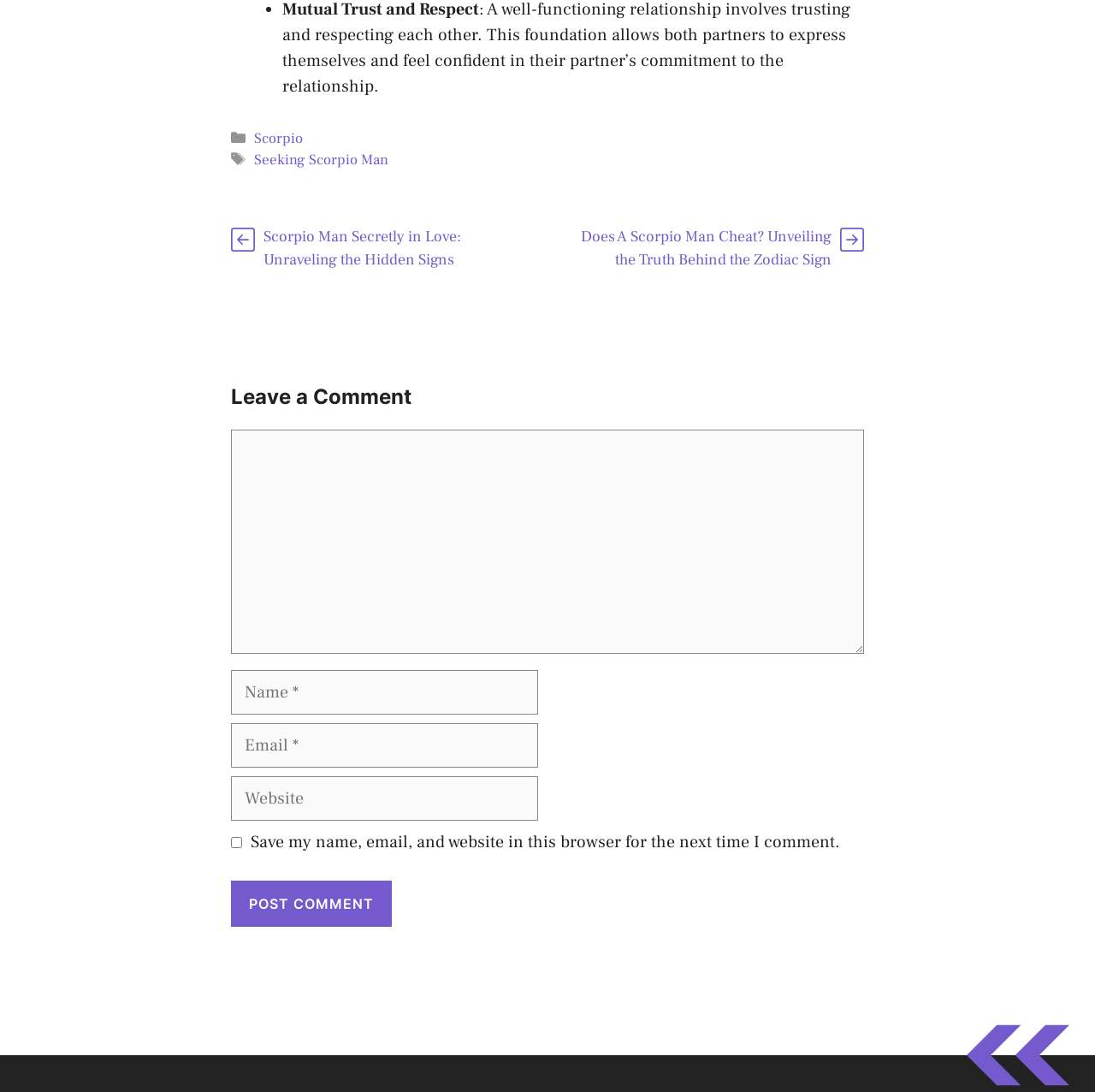Identify the bounding box coordinates for the element you need to click to achieve the following task: "Enter your comment". Provide the bounding box coordinates as four float numbers between 0 and 1, in the form [left, top, right, bottom].

[0.211, 0.394, 0.789, 0.599]